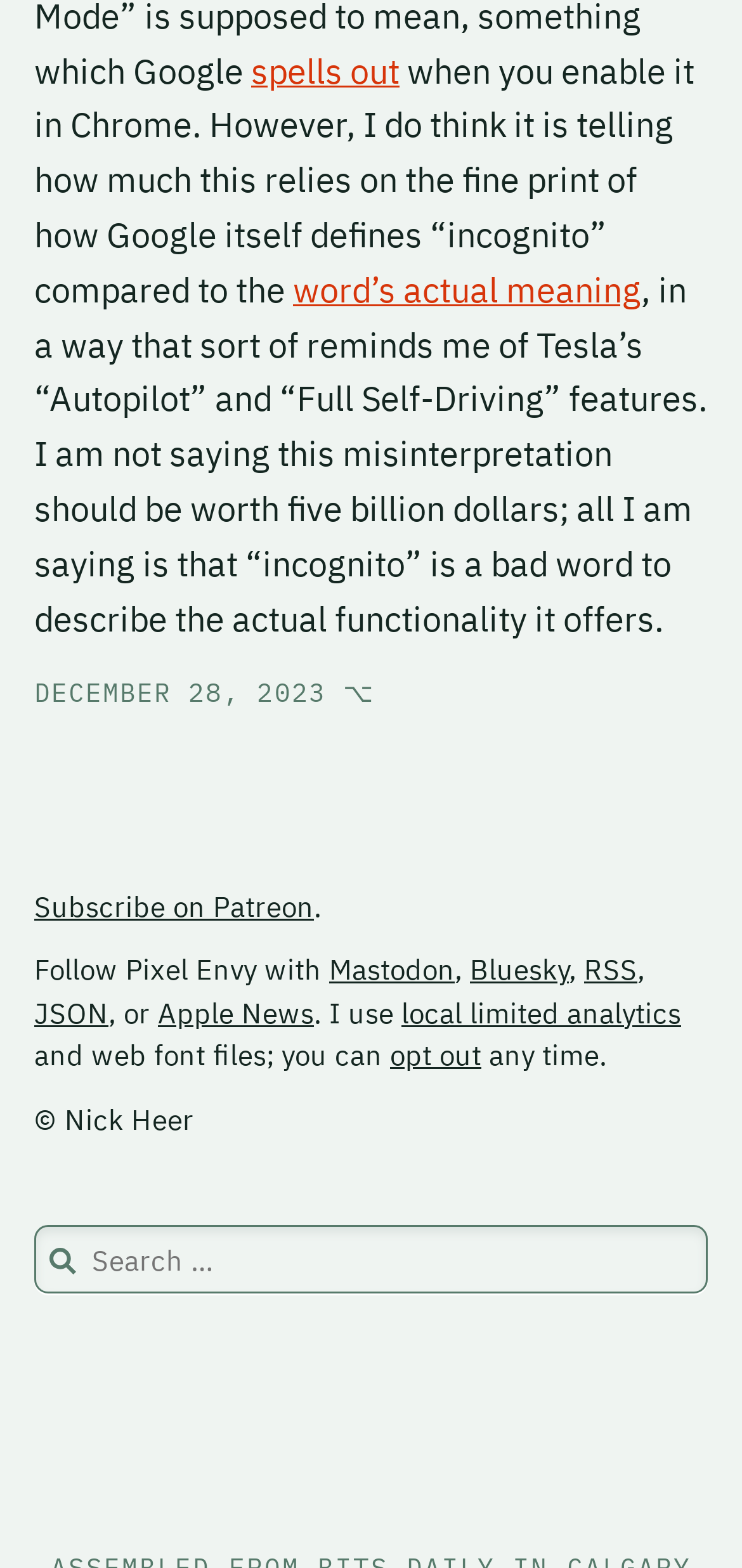Find the bounding box coordinates of the clickable area required to complete the following action: "Search for something".

[0.046, 0.781, 0.954, 0.825]